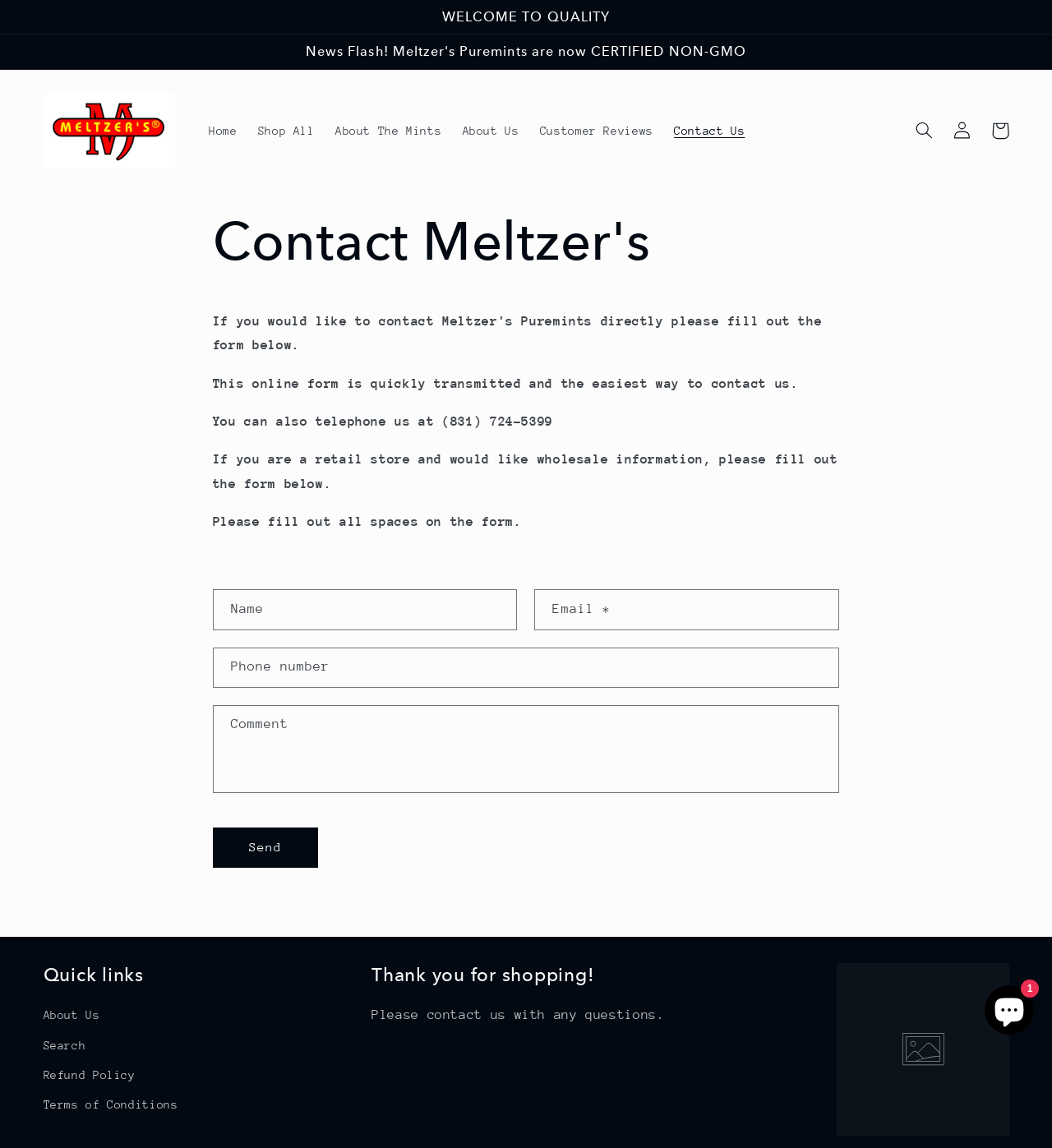What is the purpose of the online form?
Based on the screenshot, provide your answer in one word or phrase.

To contact Meltzer's